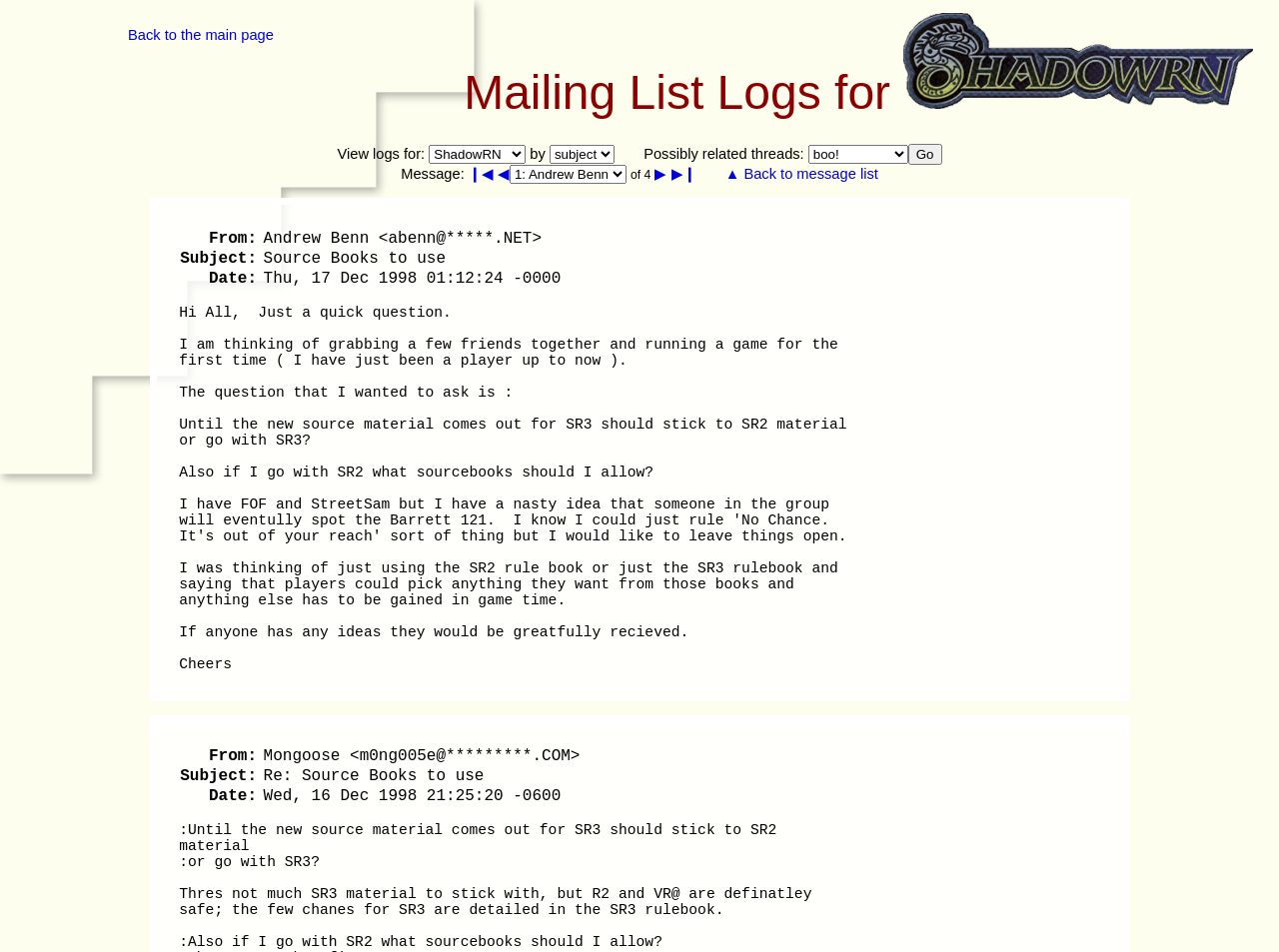Please identify the bounding box coordinates of the element's region that should be clicked to execute the following instruction: "Select a log to view". The bounding box coordinates must be four float numbers between 0 and 1, i.e., [left, top, right, bottom].

[0.335, 0.152, 0.411, 0.172]